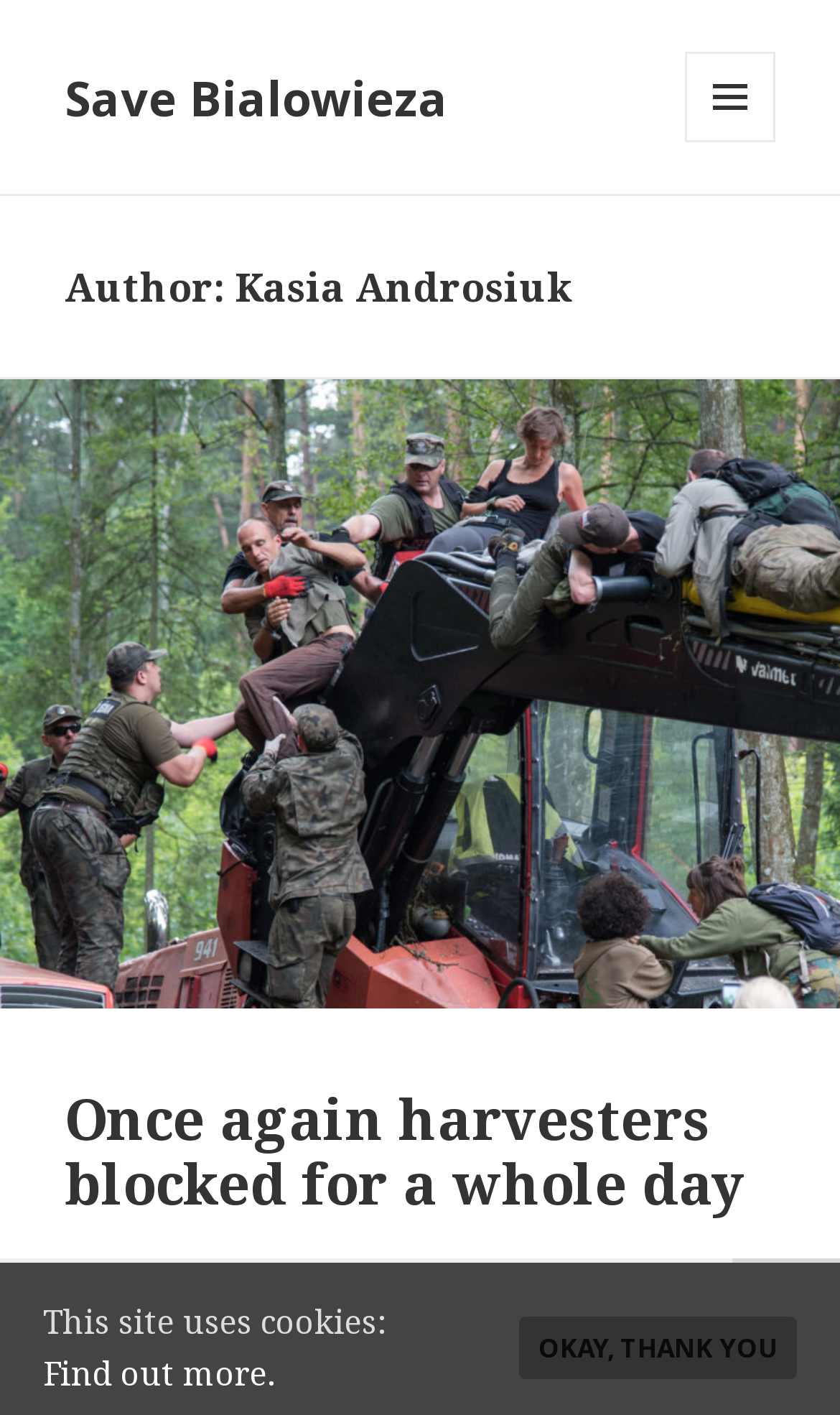Please answer the following question using a single word or phrase: 
What is the purpose of the button with the icon?

MENU AND WIDGETS